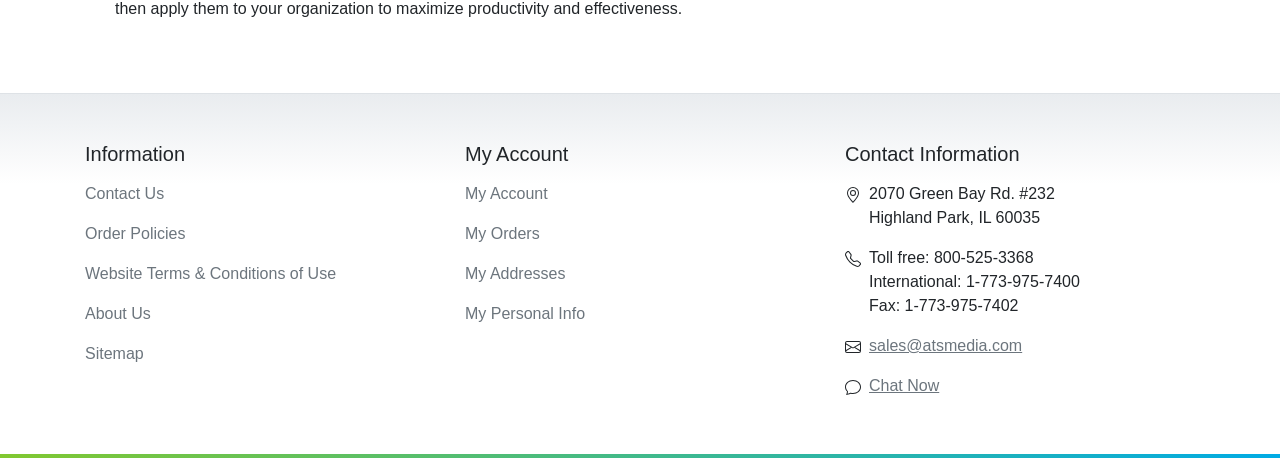Determine the bounding box coordinates for the UI element matching this description: "About Us".

[0.066, 0.642, 0.34, 0.73]